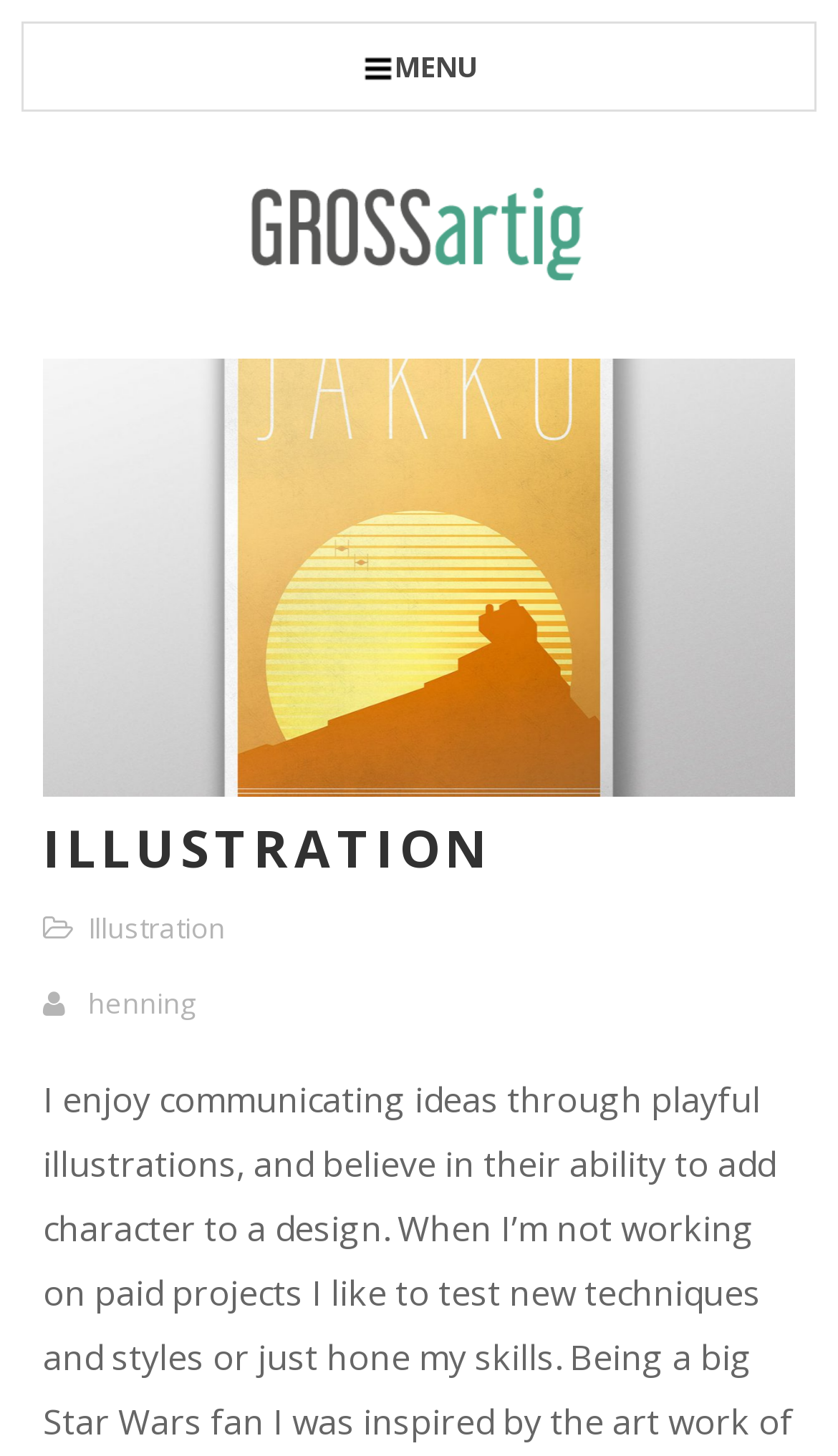Using the element description: "Illustration", determine the bounding box coordinates. The coordinates should be in the format [left, top, right, bottom], with values between 0 and 1.

[0.105, 0.624, 0.269, 0.651]